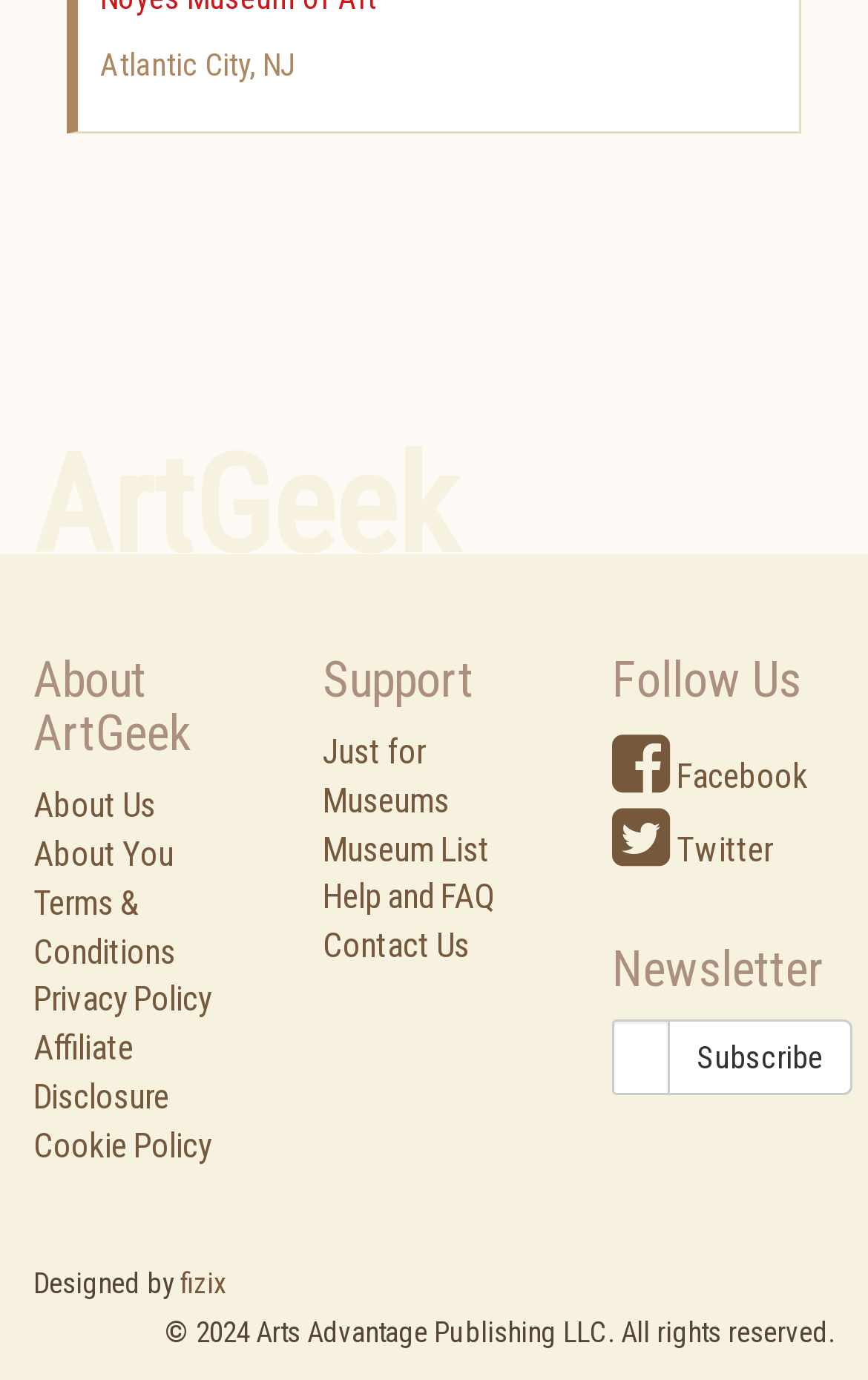Indicate the bounding box coordinates of the element that must be clicked to execute the instruction: "Click on About Us". The coordinates should be given as four float numbers between 0 and 1, i.e., [left, top, right, bottom].

[0.038, 0.57, 0.179, 0.599]